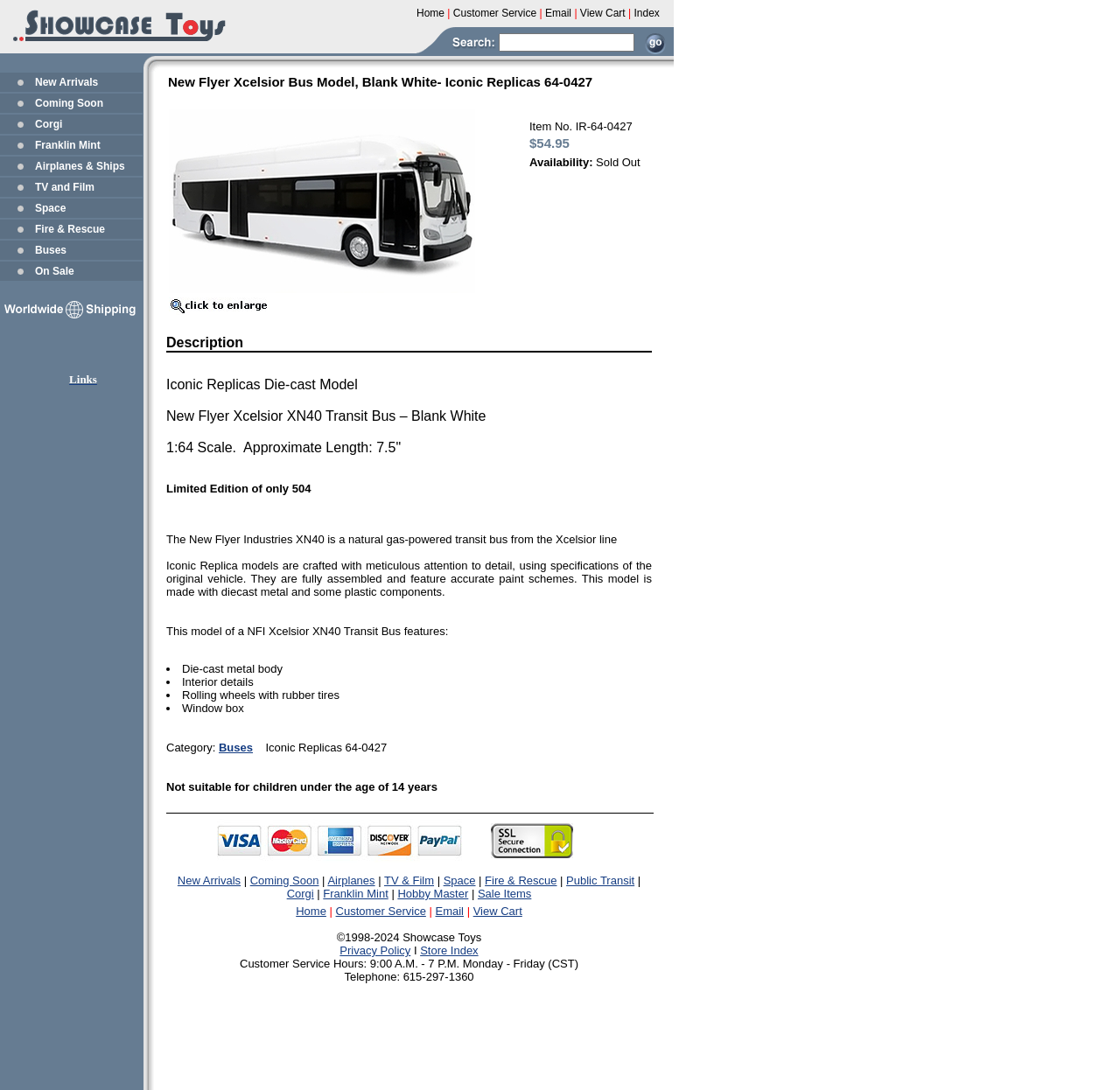What is the price of the bus model?
Please provide a detailed answer to the question.

I found this answer by looking at the product information section of the webpage, where it says 'Item No. IR-64-0427 $54.95 Availability: Sold Out'.